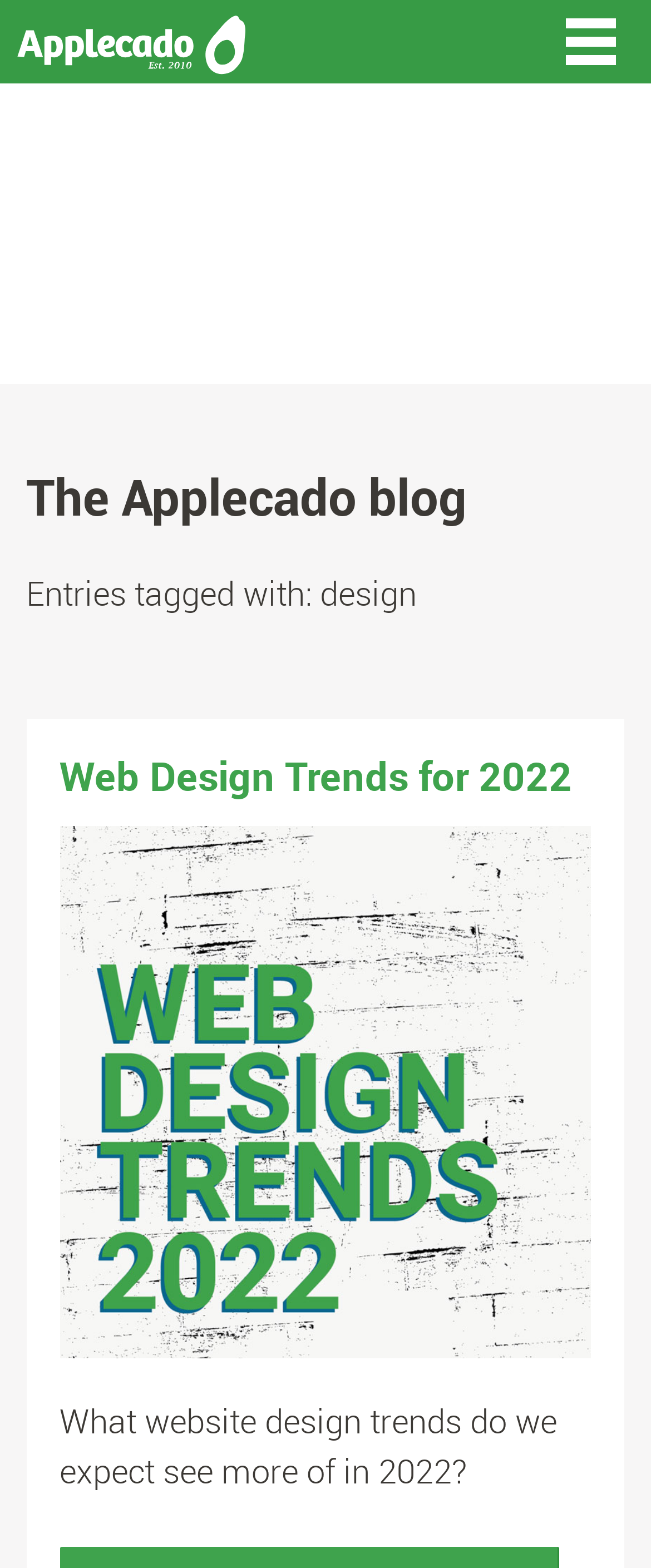Determine the bounding box coordinates for the HTML element described here: "alt="Webdesign Trends 2022"".

[0.091, 0.843, 0.909, 0.872]